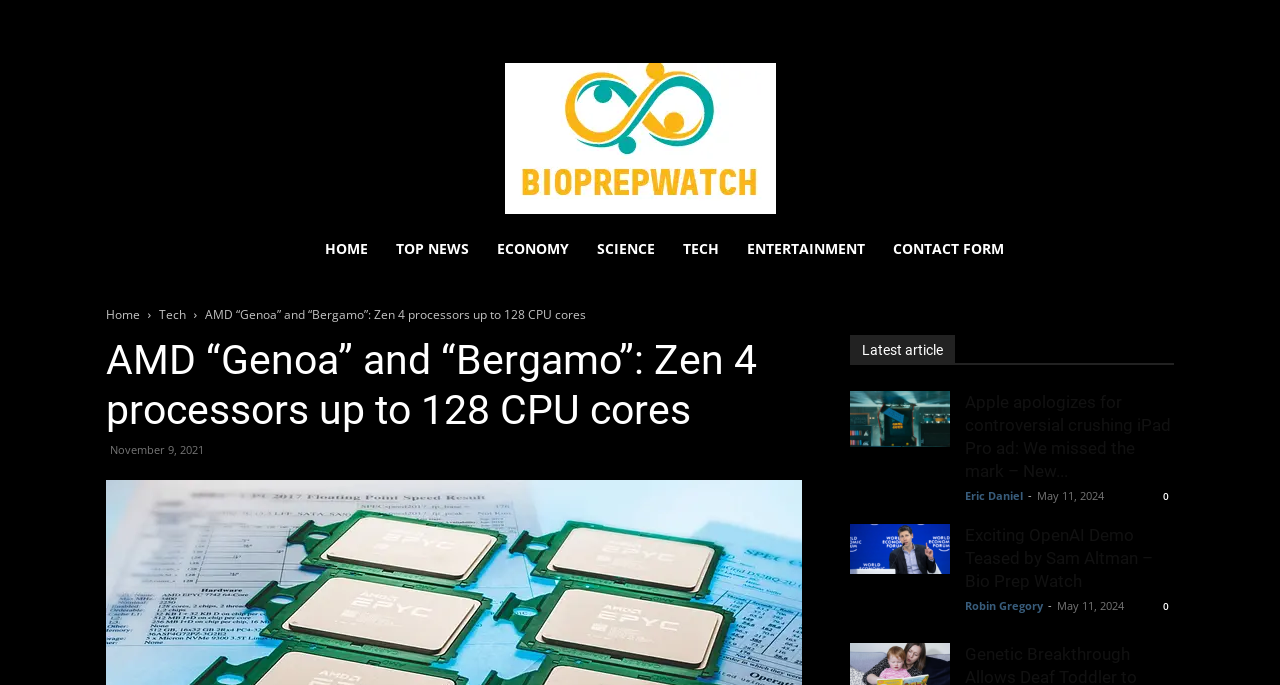Use a single word or phrase to answer the question: What is the date of the article 'Apple apologizes for controversial crushing iPad Pro ad: We missed the mark – New York Post'?

November 9, 2021